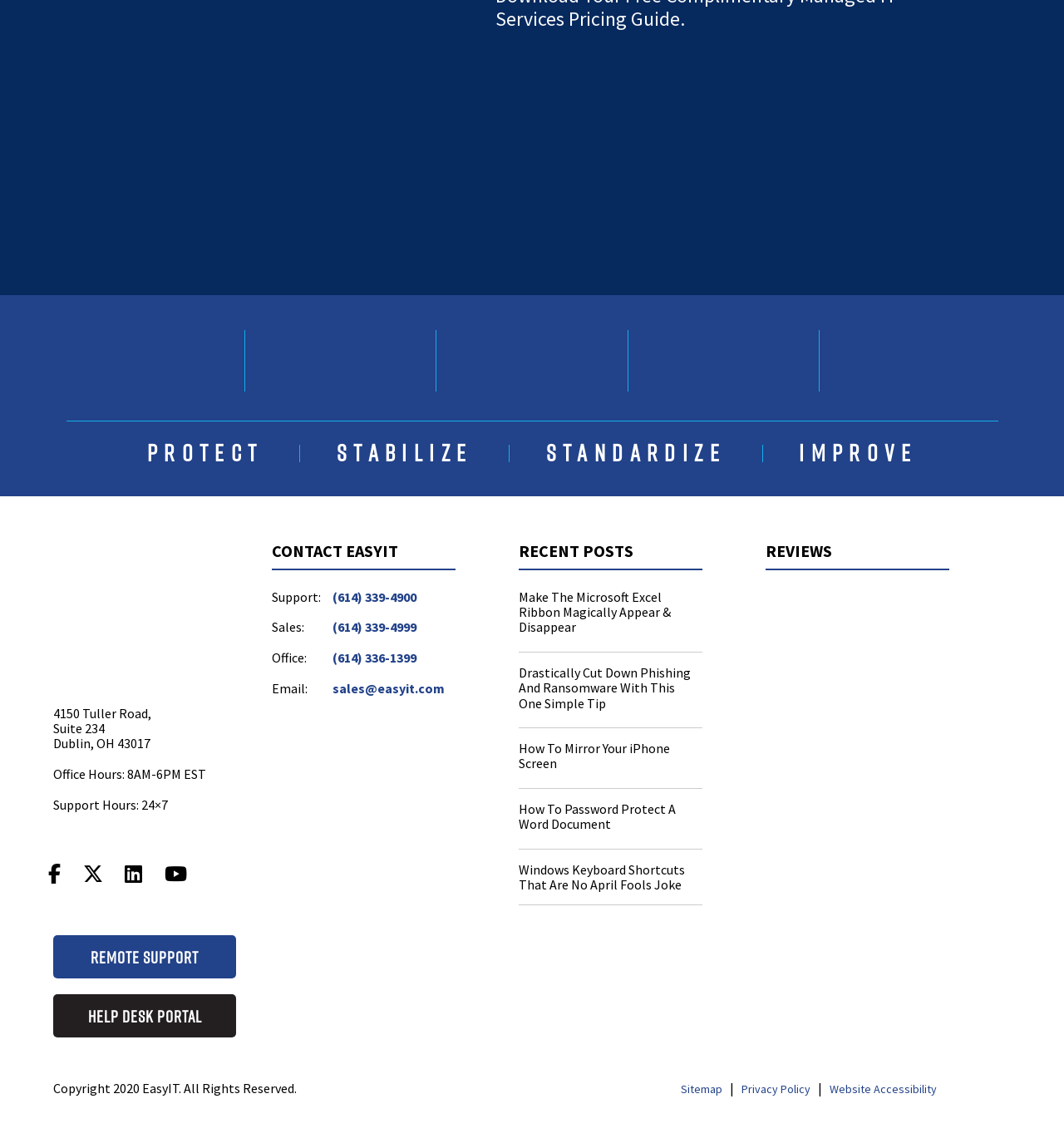Locate the bounding box of the UI element described in the following text: "(614) 339-4900".

[0.312, 0.512, 0.391, 0.527]